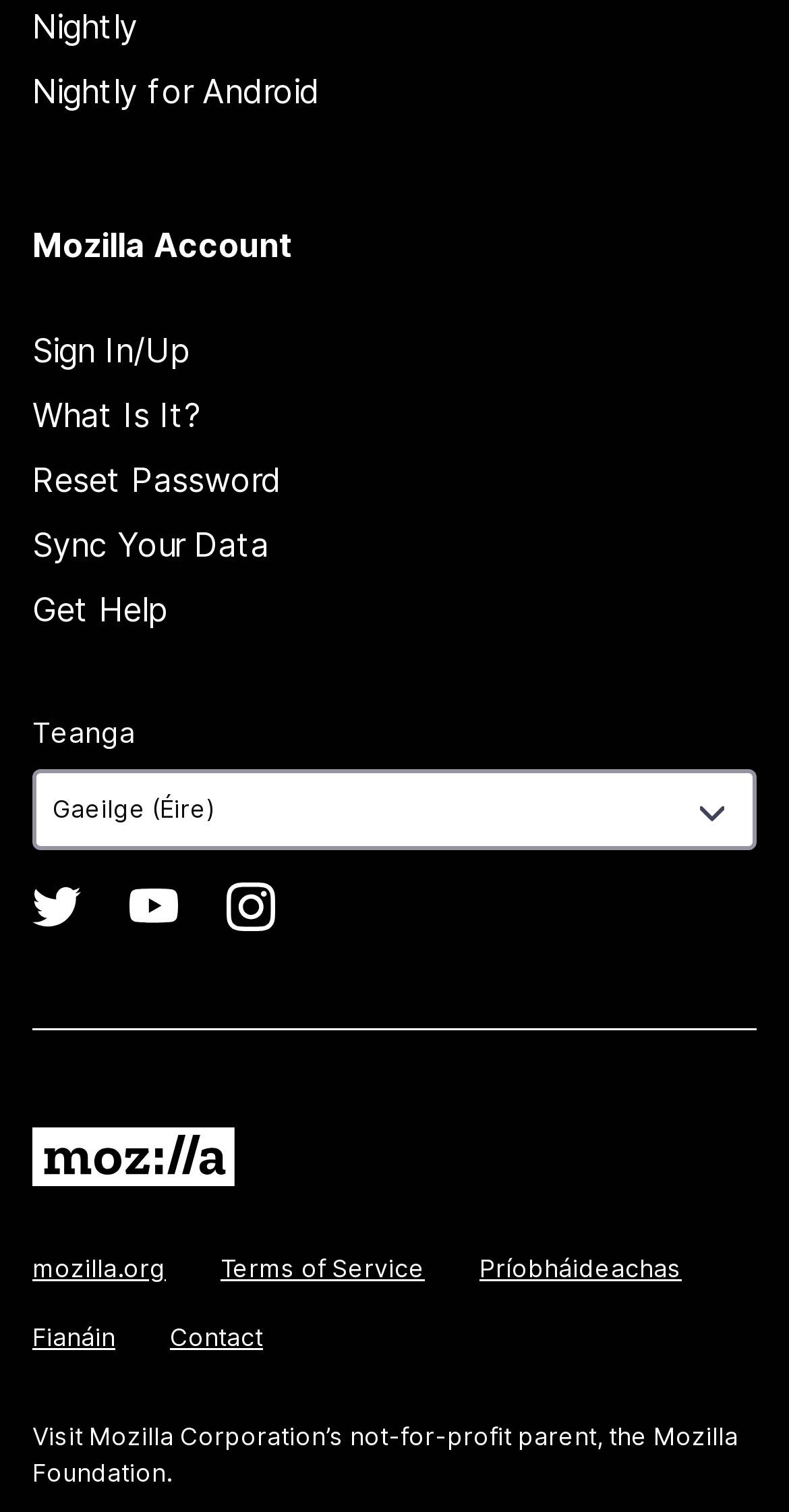Use a single word or phrase to answer the question:
What is the text above the 'Sign In/Up' link?

Mozilla Account